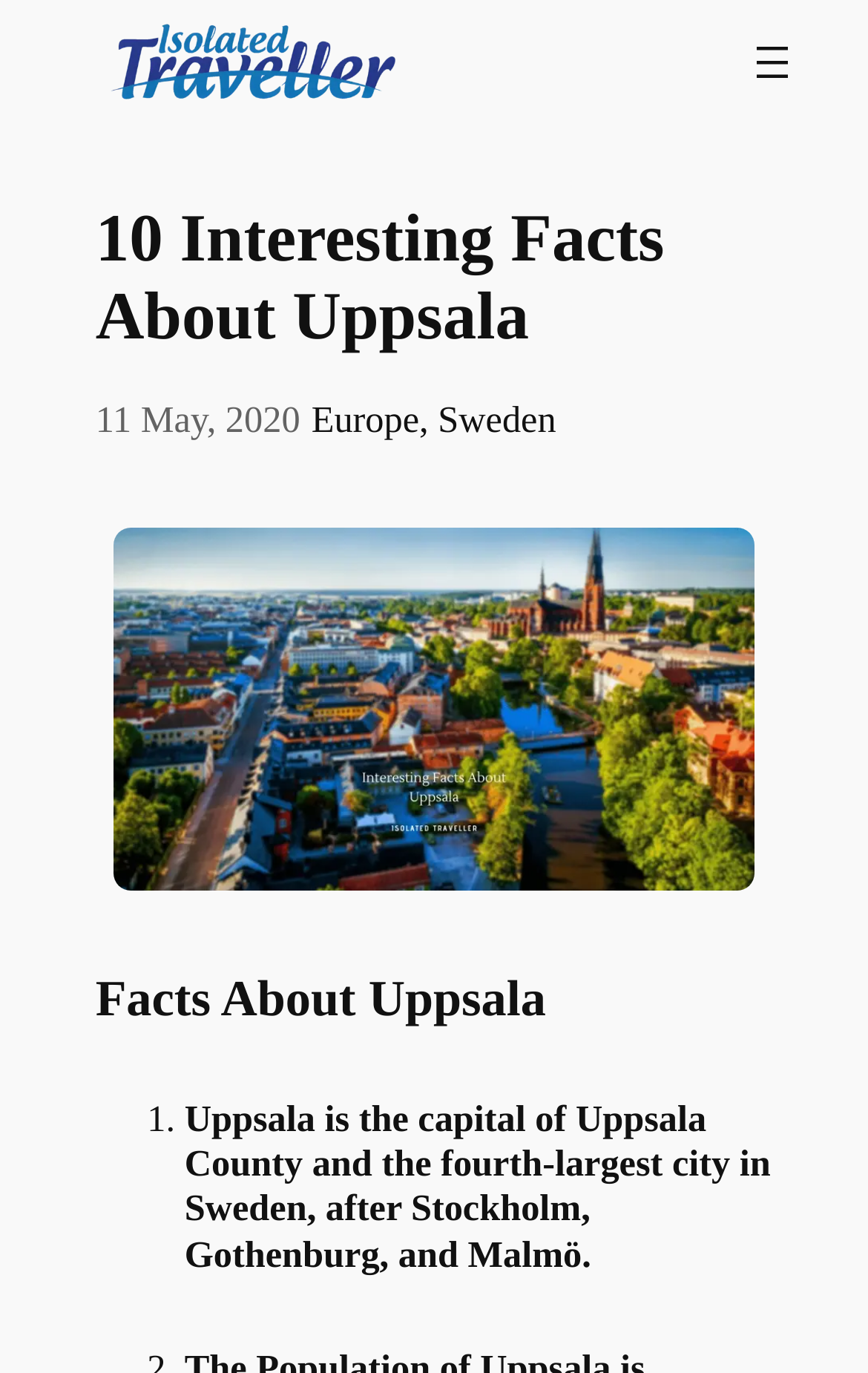Identify the bounding box coordinates for the UI element mentioned here: "aria-label="Open menu"". Provide the coordinates as four float values between 0 and 1, i.e., [left, top, right, bottom].

[0.858, 0.025, 0.92, 0.064]